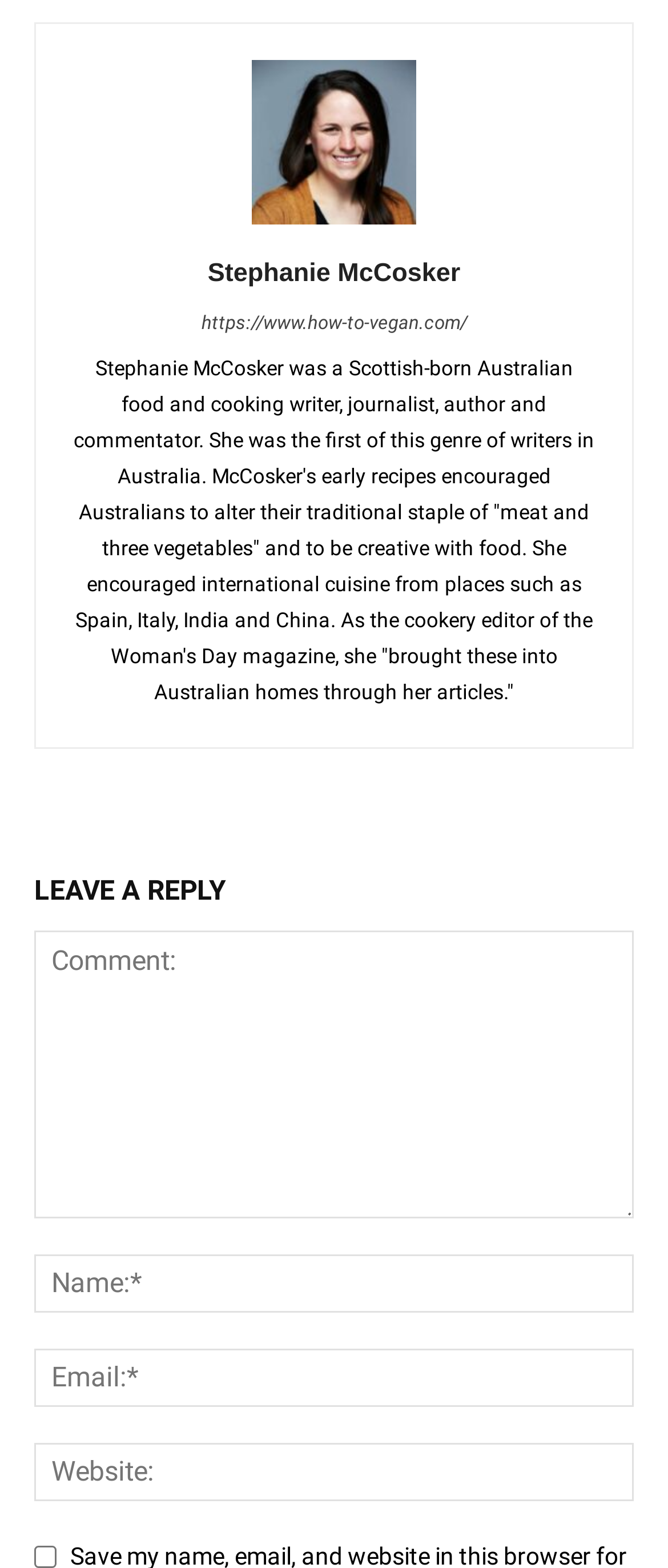Determine the bounding box coordinates of the section I need to click to execute the following instruction: "Leave a reply". Provide the coordinates as four float numbers between 0 and 1, i.e., [left, top, right, bottom].

[0.051, 0.552, 0.949, 0.586]